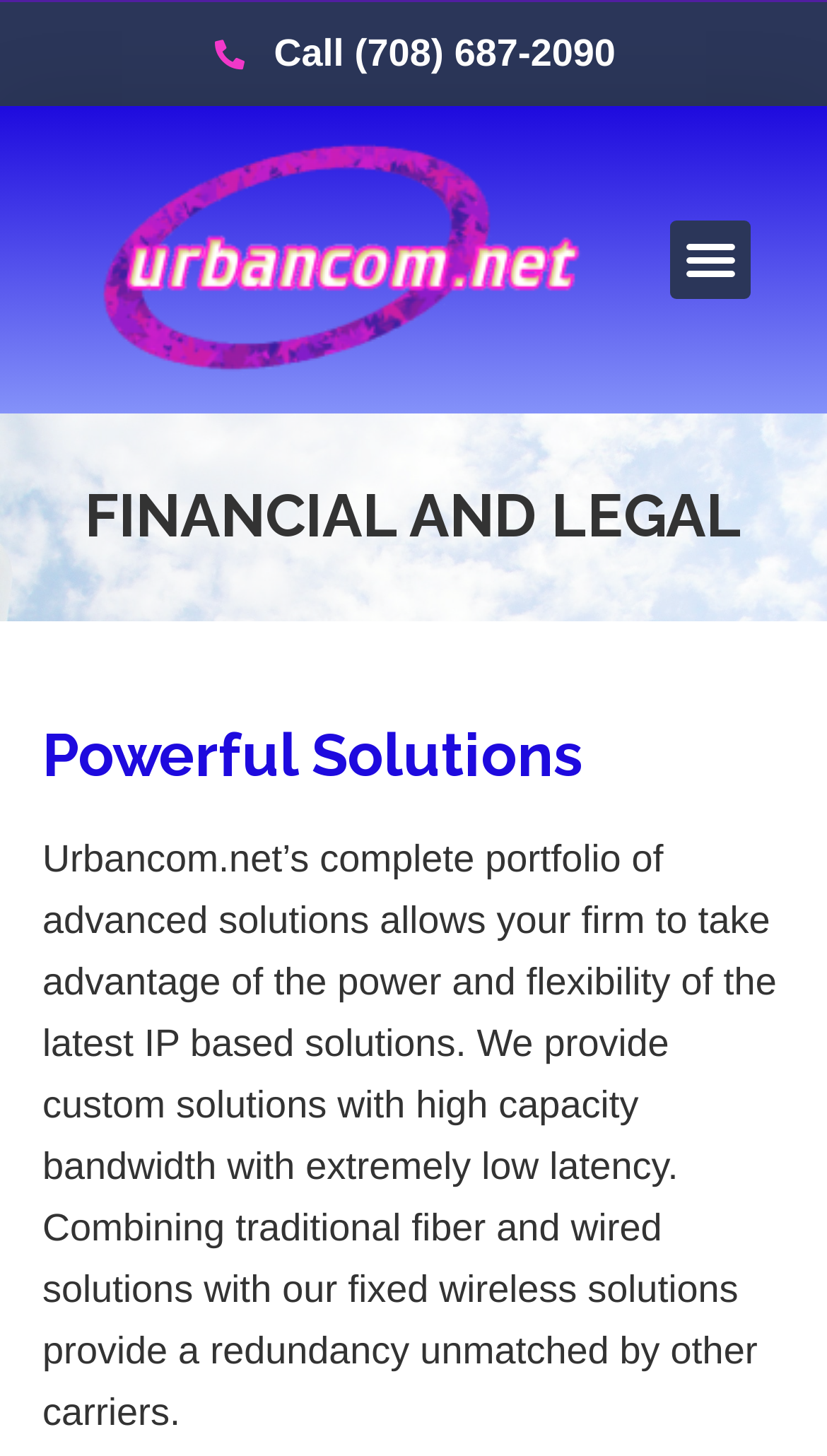Please find the bounding box for the UI component described as follows: "Menu".

[0.811, 0.151, 0.907, 0.206]